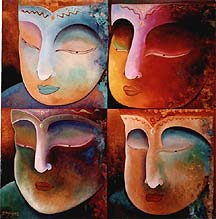Provide a short answer using a single word or phrase for the following question: 
What is the dominant color tone of the top right Buddha face?

Orange and pink